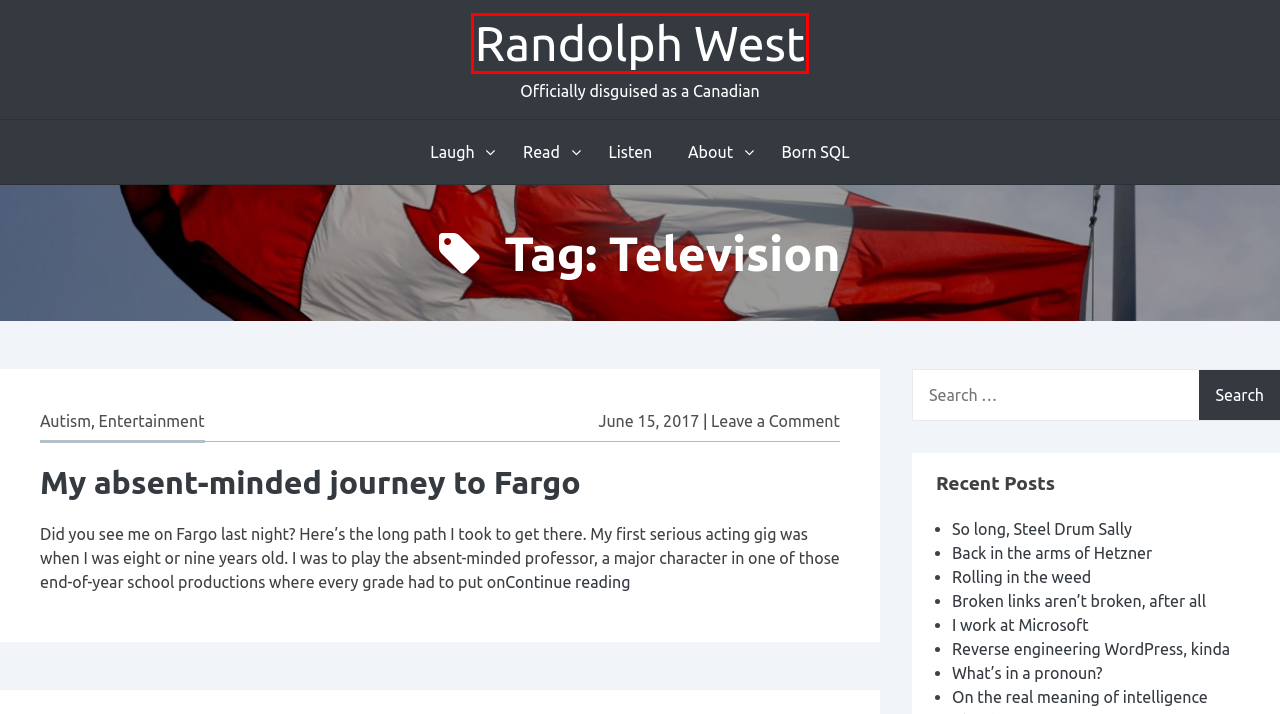View the screenshot of the webpage containing a red bounding box around a UI element. Select the most fitting webpage description for the new page shown after the element in the red bounding box is clicked. Here are the candidates:
A. Entertainment Archives - Randolph West
B. About Randolph West - Randolph West
C. Writing - Randolph West
D. Rolling in the weed - Randolph West
E. Audio - Randolph West
F. On the real meaning of intelligence - Randolph West
G. Back in the arms of Hetzner - Randolph West
H. Blog - Born SQL

B